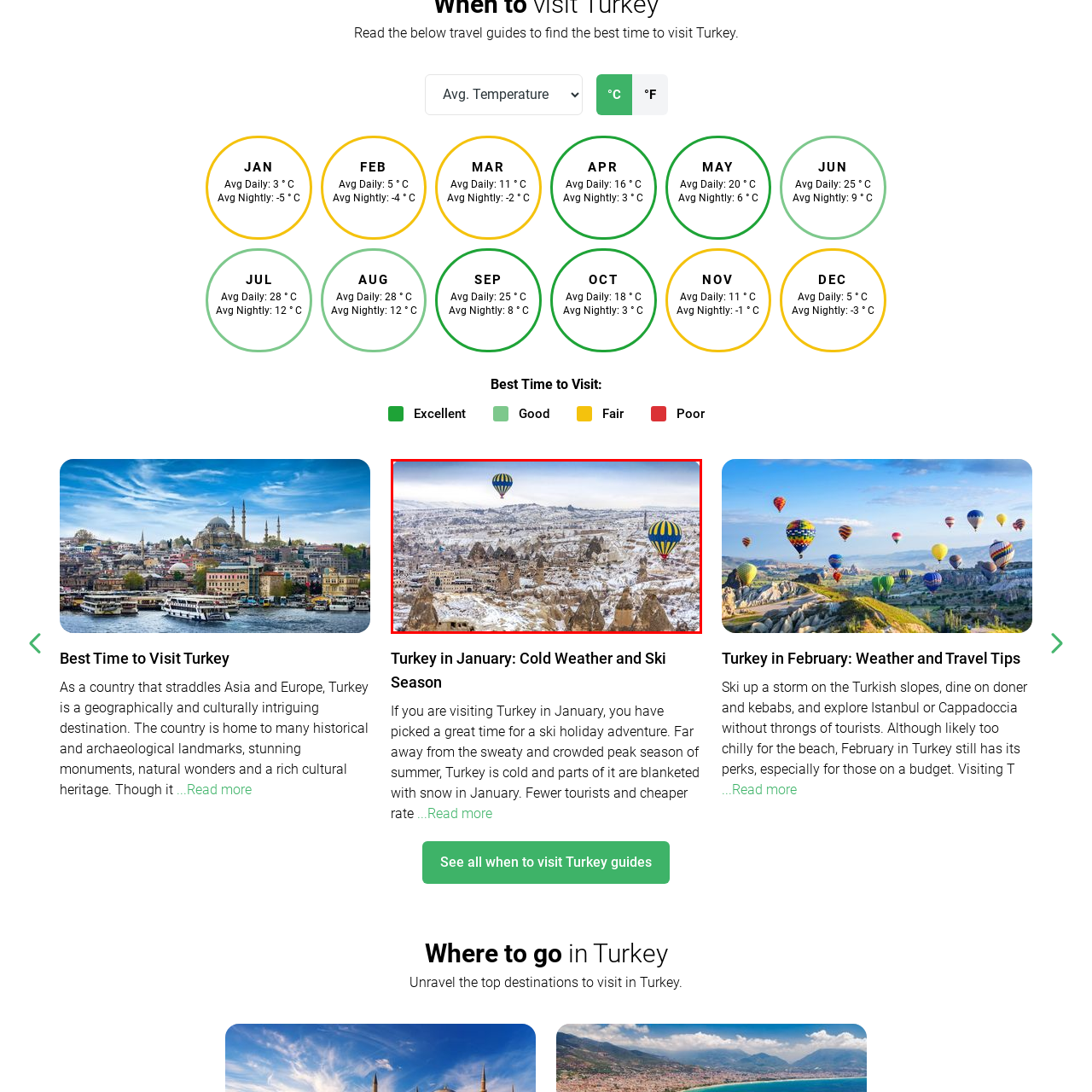Offer a meticulous description of everything depicted in the red-enclosed portion of the image.

This stunning image captures the serene beauty of Cappadocia, Turkey, during the winter season. The landscape is blanketed in snow, showcasing the unique geological formations known as fairy chimneys, which rise dramatically from the earth. In the sky above, two colorful hot air balloons elegantly float, adding a vibrant contrast against the monochromatic snowy backdrop. This scene beautifully illustrates why January is considered a fantastic time for a ski holiday in Turkey, offering fewer crowds and breathtaking views. The combination of winter scenery and the enchanting hot air balloons creates a picturesque moment, perfect for travelers seeking adventure in a magical setting.